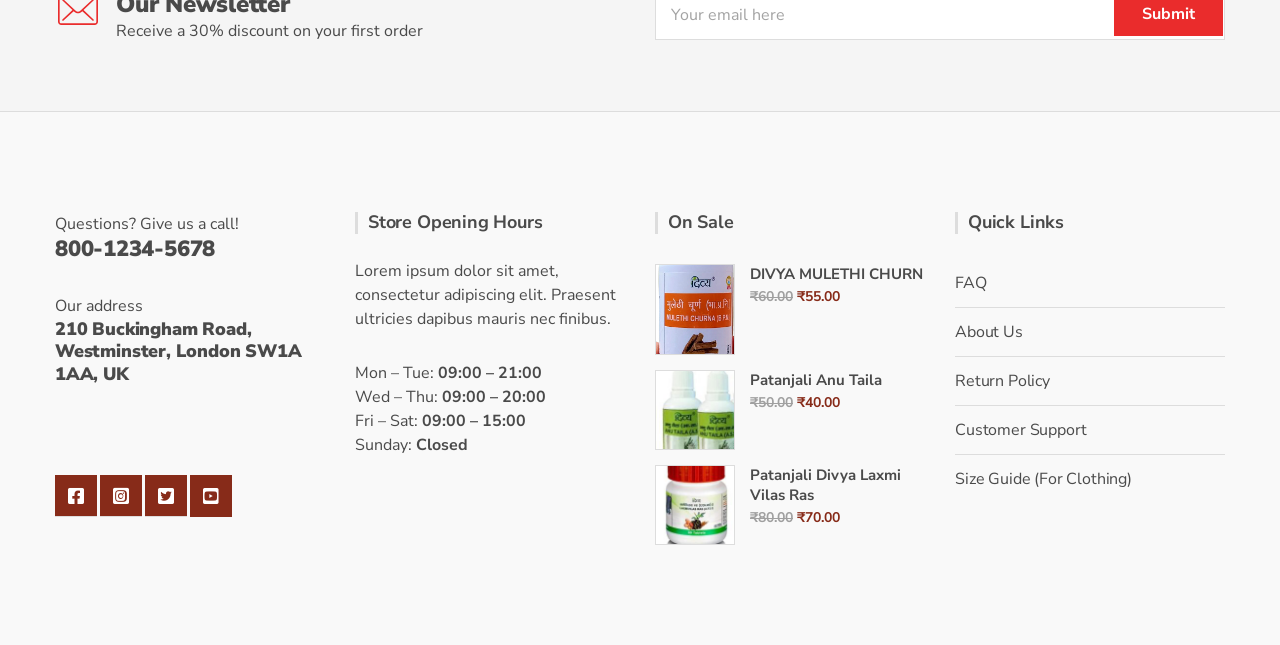What is the price of the 'DIVYA MULETHI CHURN' product? Analyze the screenshot and reply with just one word or a short phrase.

₹ 55.00